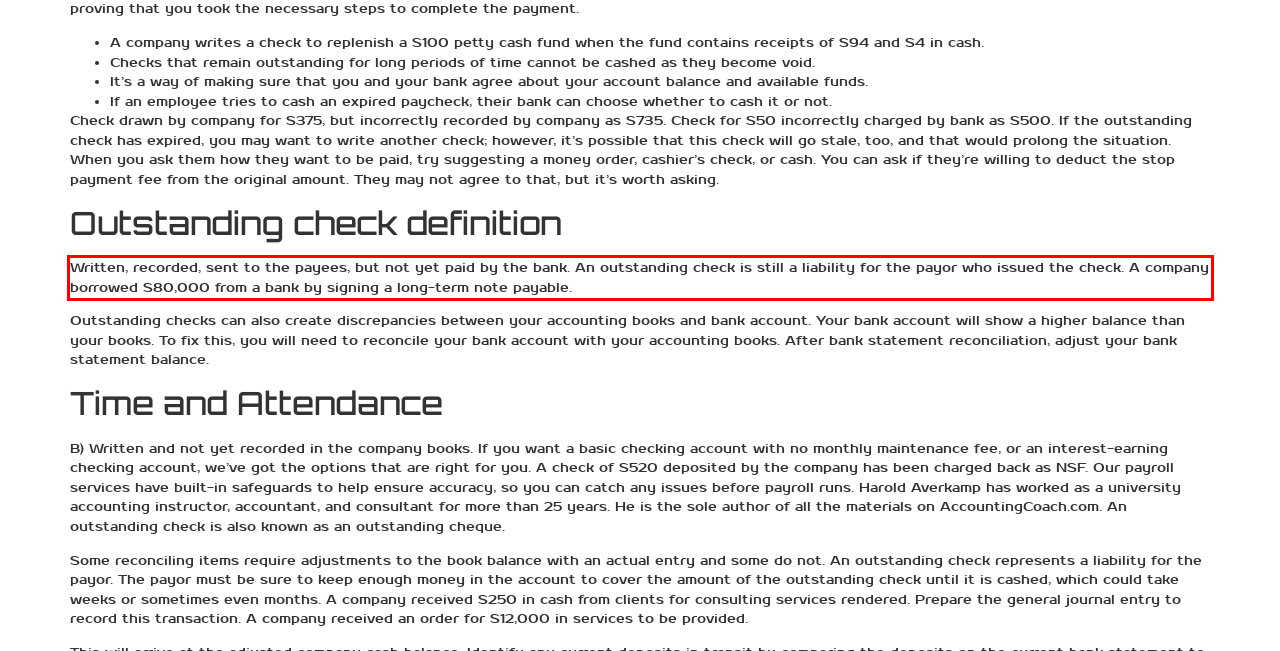Look at the webpage screenshot and recognize the text inside the red bounding box.

Written, recorded, sent to the payees, but not yet paid by the bank. An outstanding check is still a liability for the payor who issued the check. A company borrowed $80,000 from a bank by signing a long-term note payable.